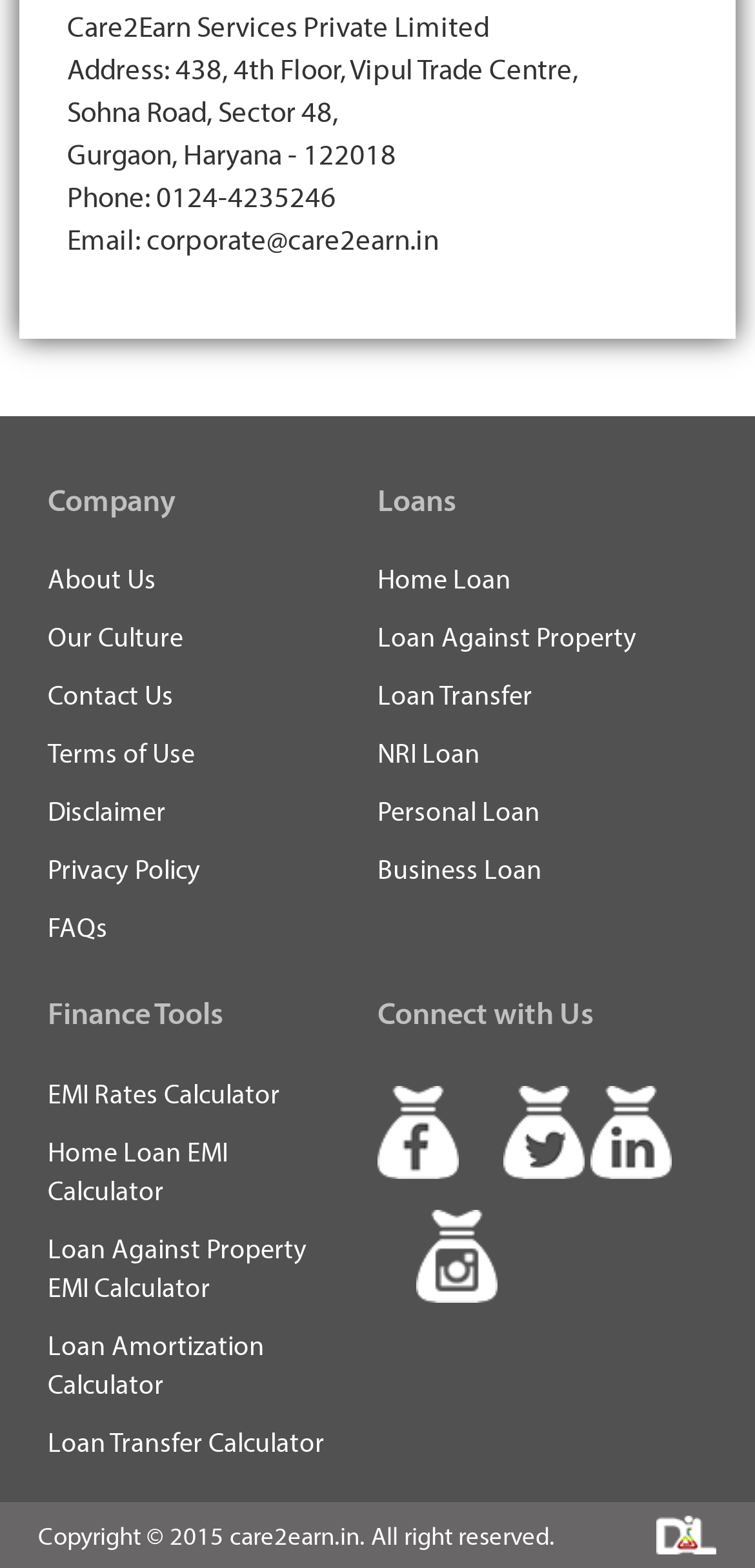How can I contact the company?
Refer to the image and give a detailed answer to the question.

The company's contact information can be found in the top section of the webpage, where it lists the phone number and email address. Additionally, there is a 'Contact Us' link in the 'Company' section of the webpage that can be used to contact the company.